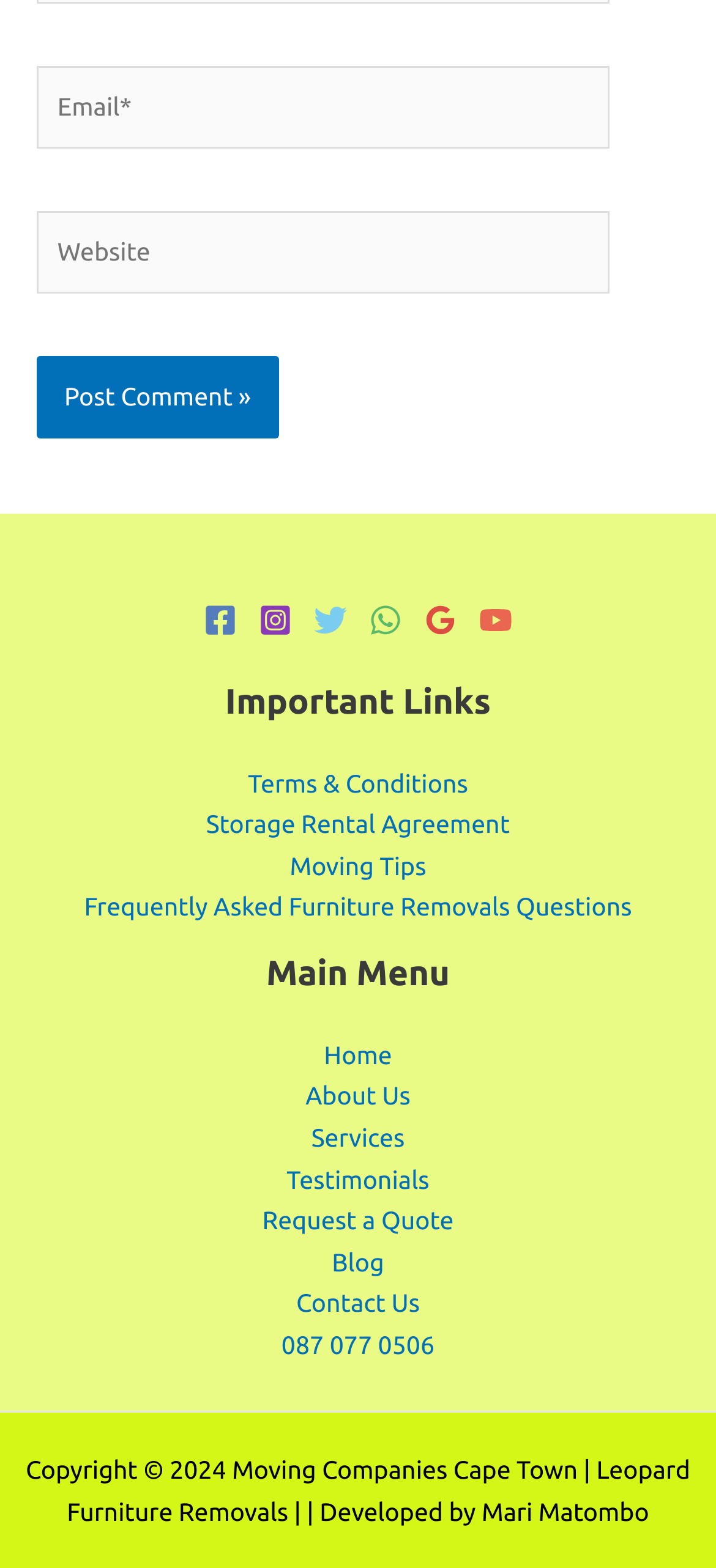Locate the bounding box coordinates of the clickable area needed to fulfill the instruction: "Request a Quote".

[0.366, 0.769, 0.634, 0.788]